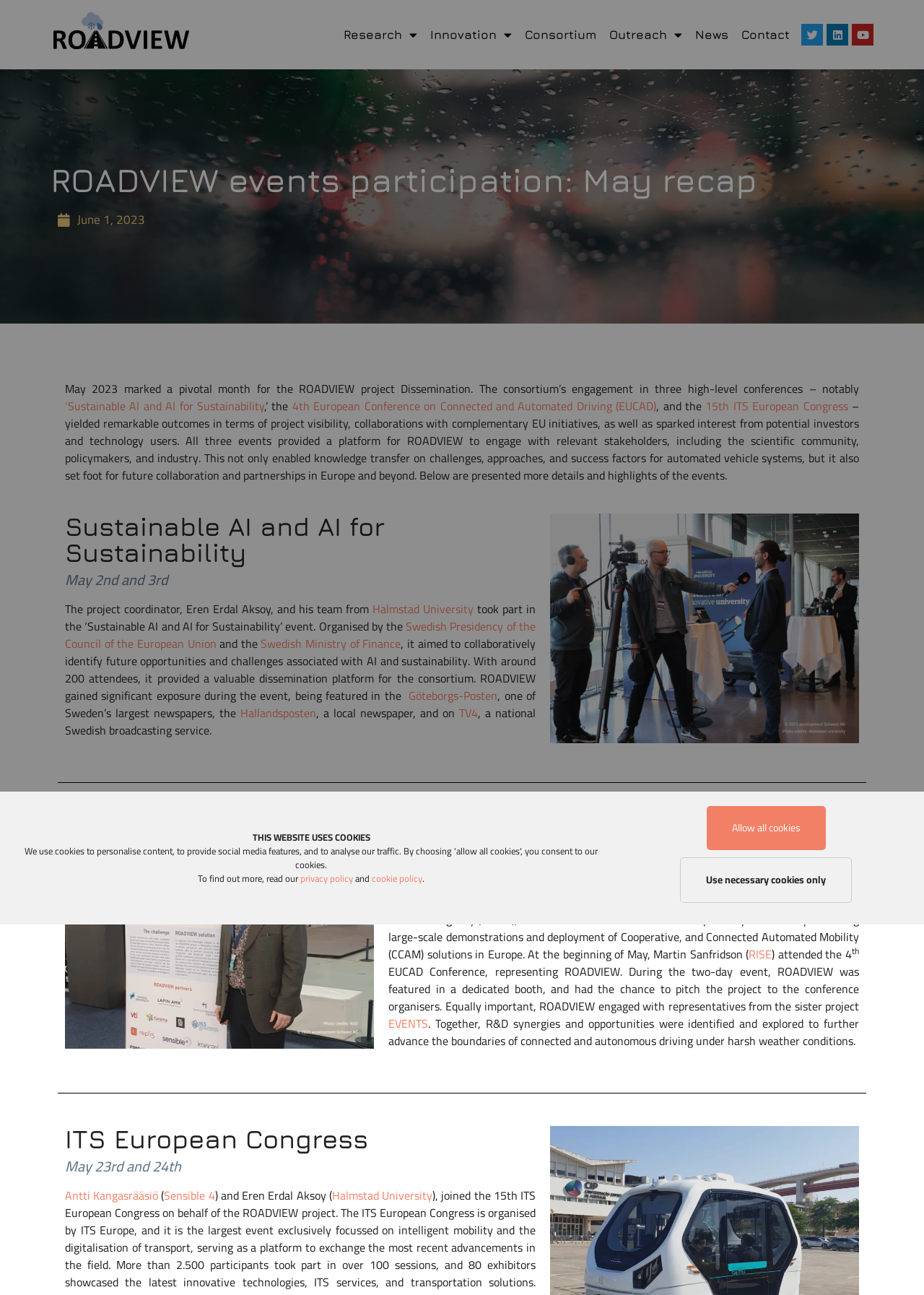What is the name of the association that initiated the EUCAD Conference?
Look at the image and respond with a one-word or short-phrase answer.

CCAM Association